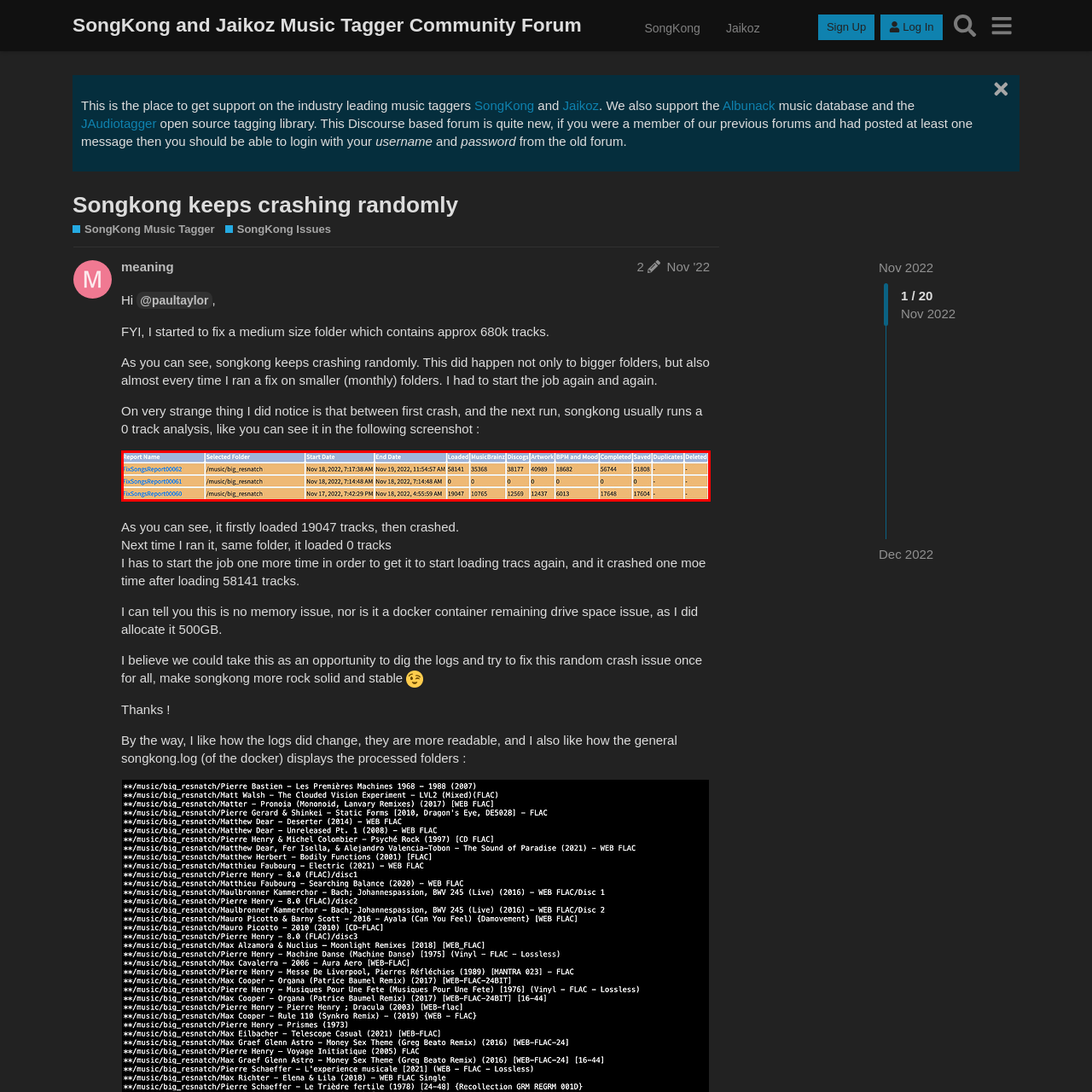What do the 'Start Date' and 'End Date' columns represent?
Pay attention to the image surrounded by the red bounding box and answer the question in detail based on the image.

The 'Start Date' and 'End Date' columns show the duration of the music analysis, capturing when the task began and when it was completed, providing information about the time taken for each report.